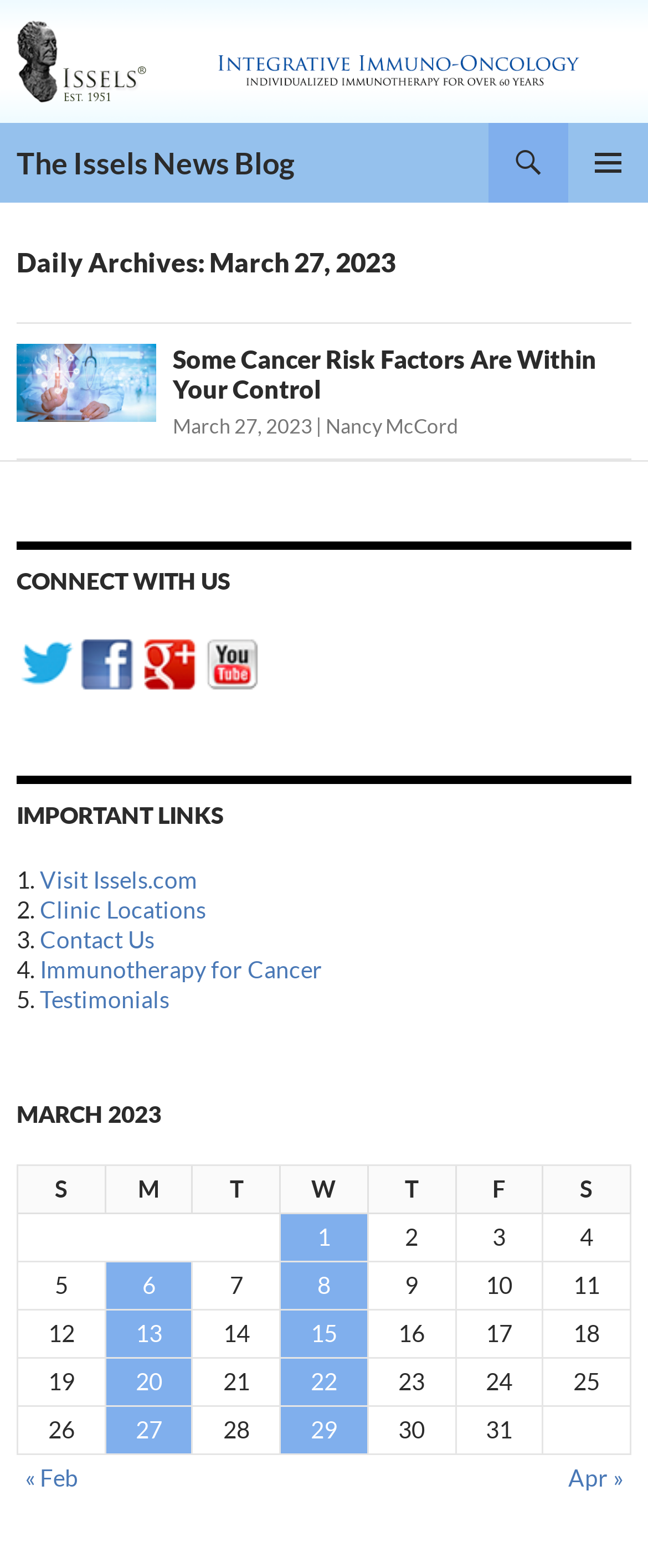Determine the bounding box coordinates of the UI element described below. Use the format (top-left x, top-left y, bottom-right x, bottom-right y) with floating point numbers between 0 and 1: alt="The Issels News Blog"

[0.0, 0.027, 1.0, 0.047]